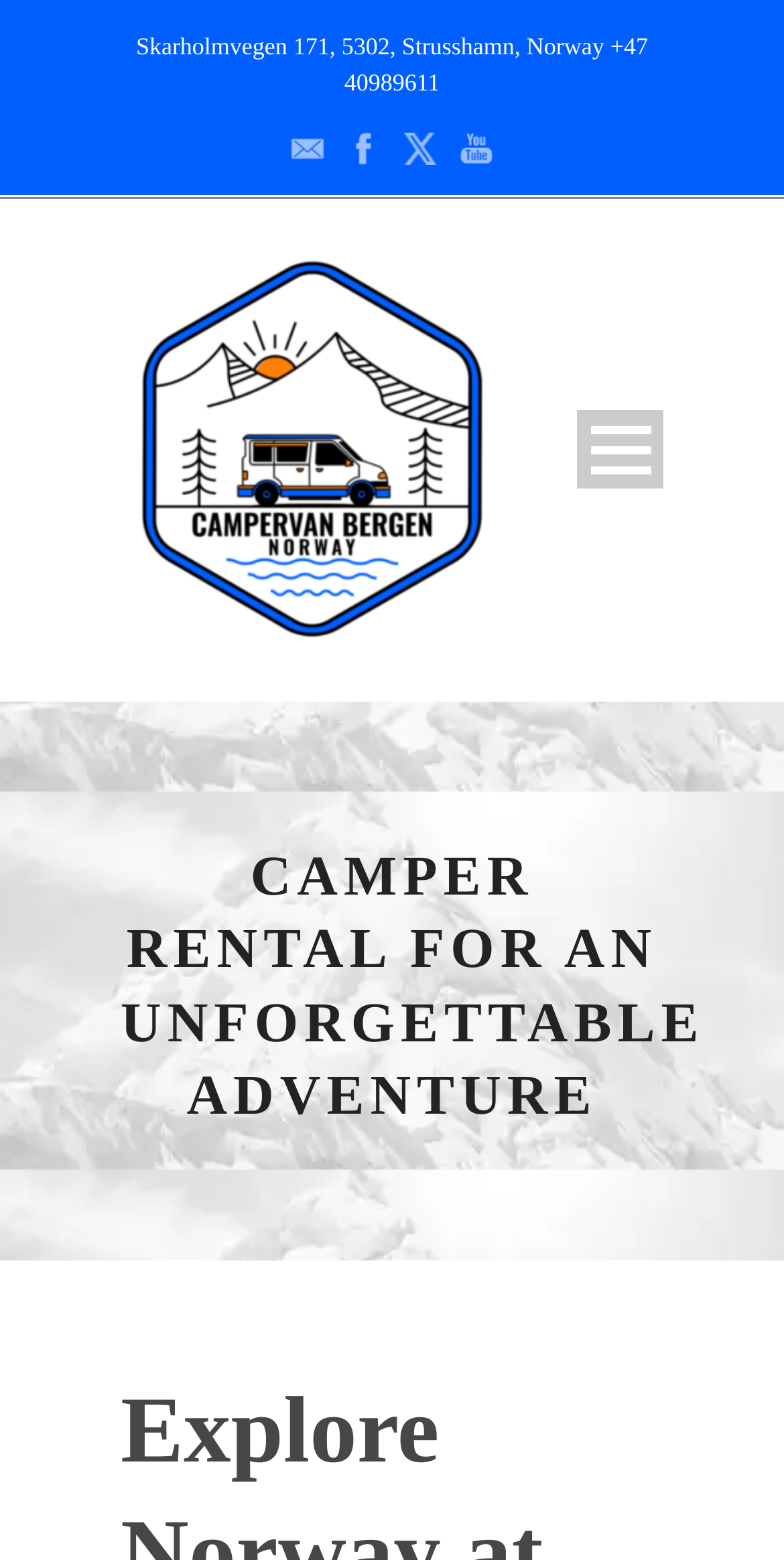Pinpoint the bounding box coordinates of the clickable element needed to complete the instruction: "Click on the 'SIGNUP FOR NEWSLETTER' link". The coordinates should be provided as four float numbers between 0 and 1: [left, top, right, bottom].

None